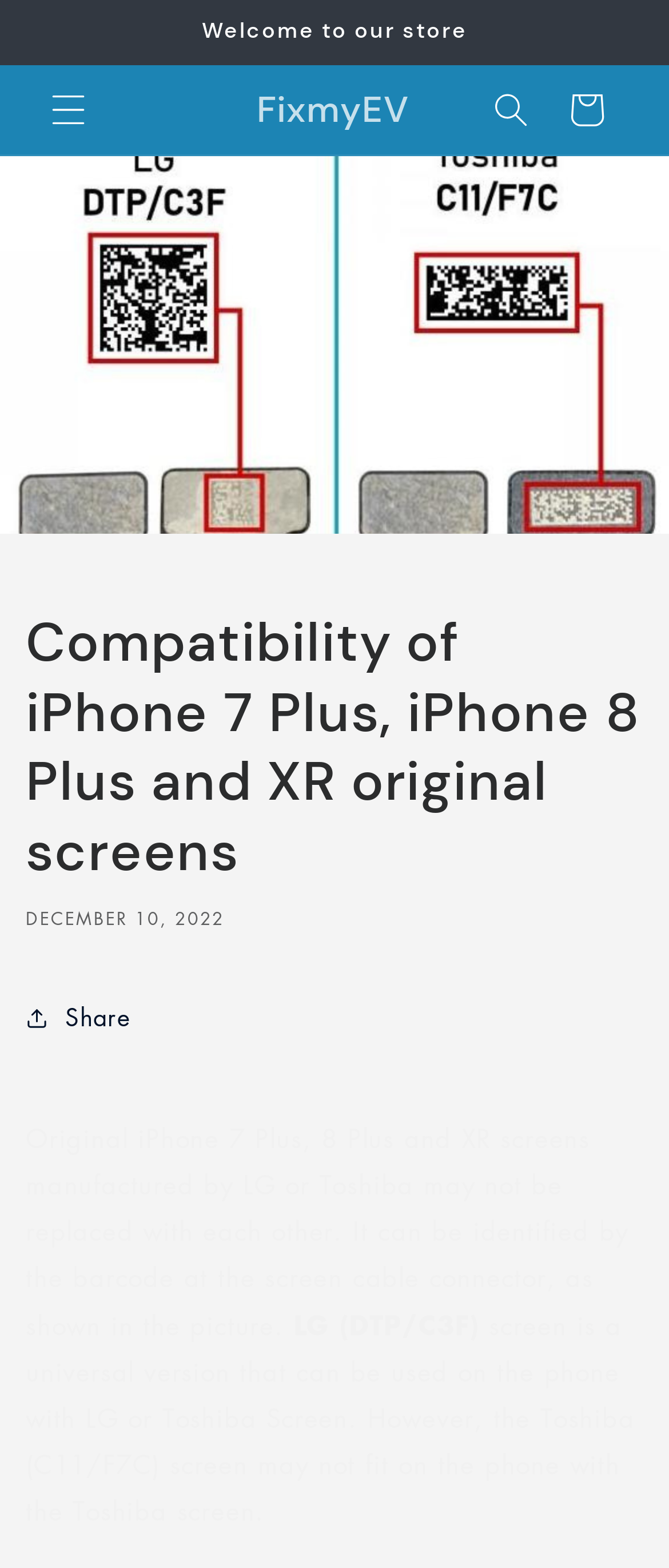Find and provide the bounding box coordinates for the UI element described here: "aria-label="Search"". The coordinates should be given as four float numbers between 0 and 1: [left, top, right, bottom].

[0.708, 0.046, 0.821, 0.094]